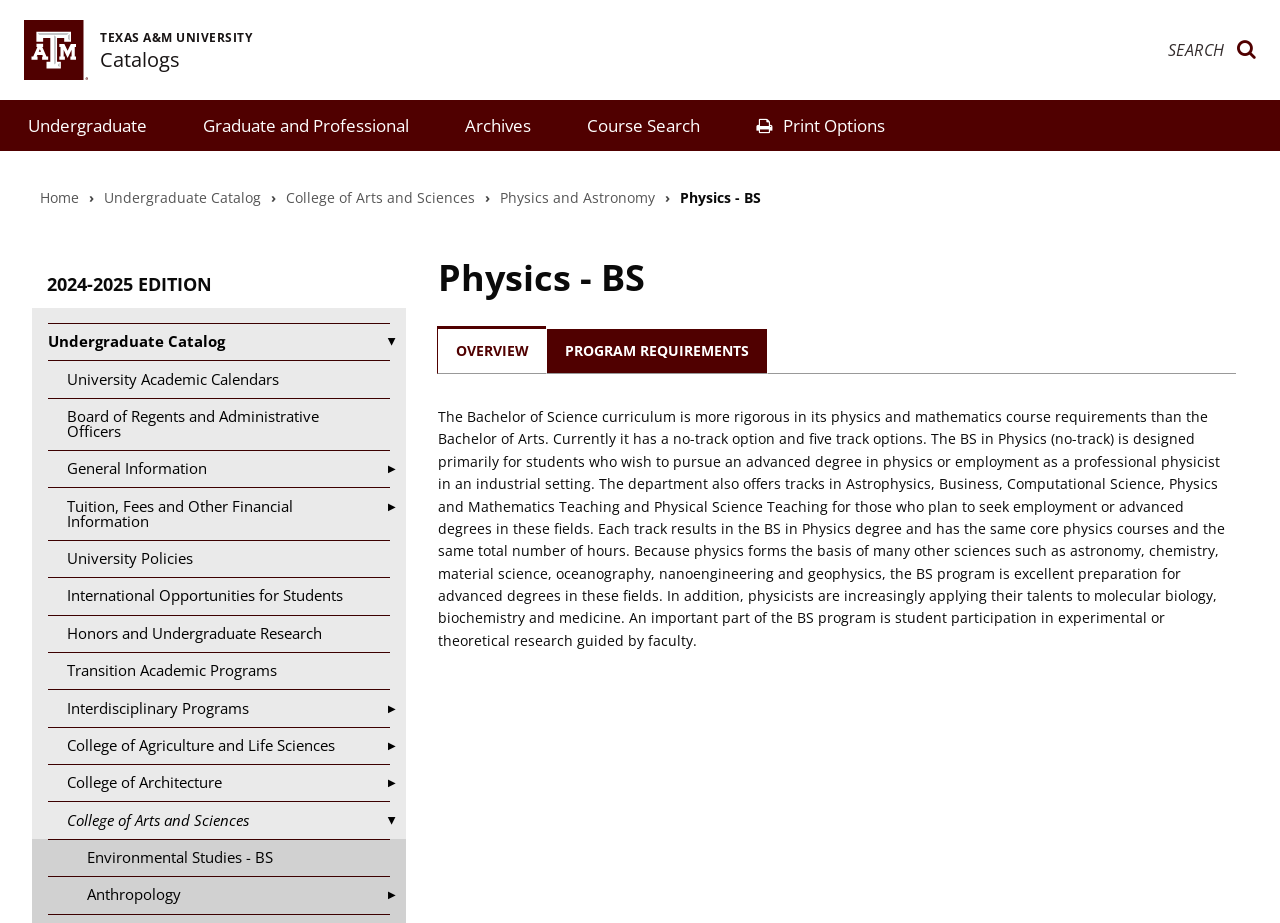Based on the element description: "Undergraduate Catalog", identify the UI element and provide its bounding box coordinates. Use four float numbers between 0 and 1, [left, top, right, bottom].

[0.025, 0.35, 0.317, 0.39]